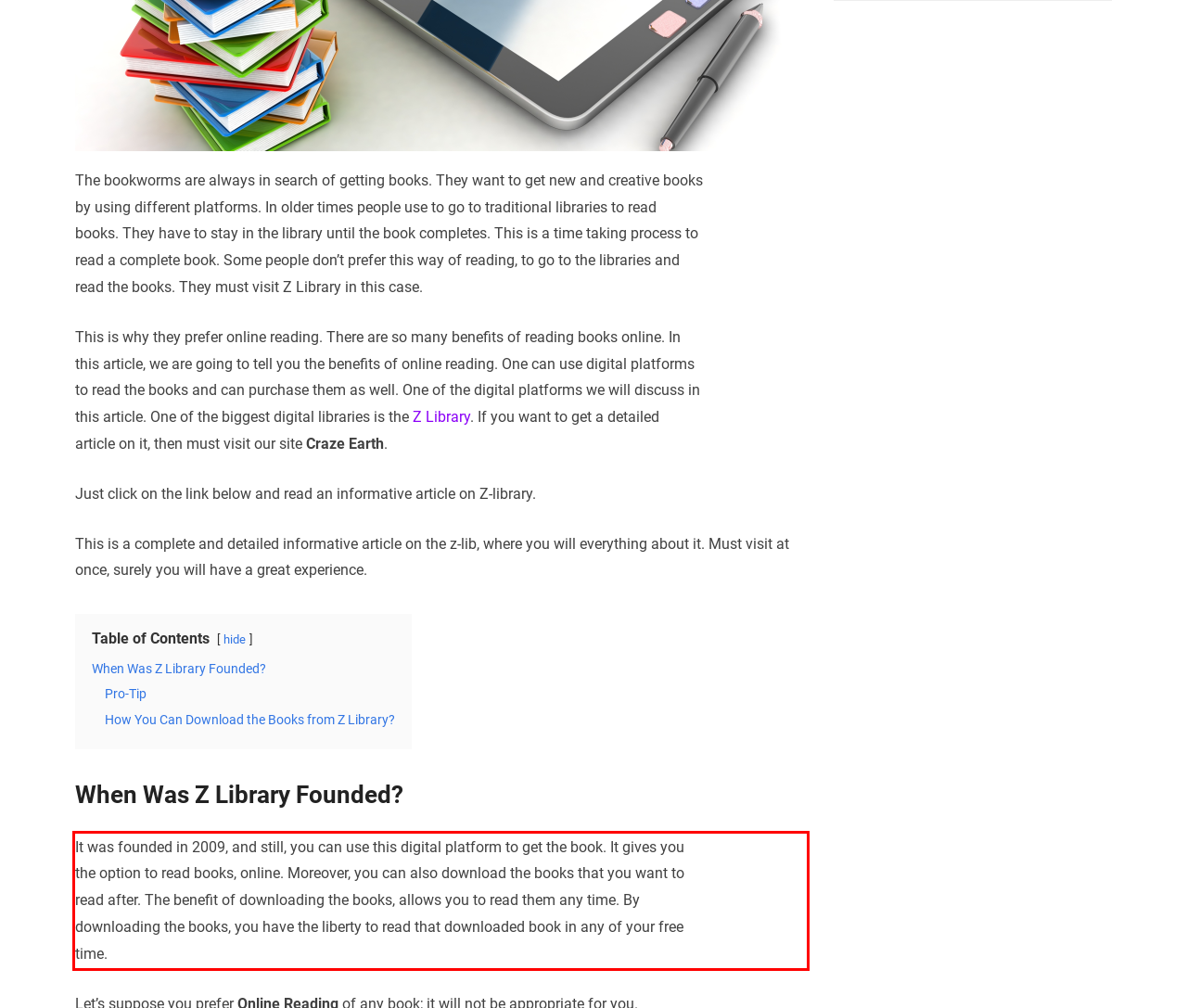The screenshot you have been given contains a UI element surrounded by a red rectangle. Use OCR to read and extract the text inside this red rectangle.

It was founded in 2009, and still, you can use this digital platform to get the book. It gives you the option to read books, online. Moreover, you can also download the books that you want to read after. The benefit of downloading the books, allows you to read them any time. By downloading the books, you have the liberty to read that downloaded book in any of your free time.